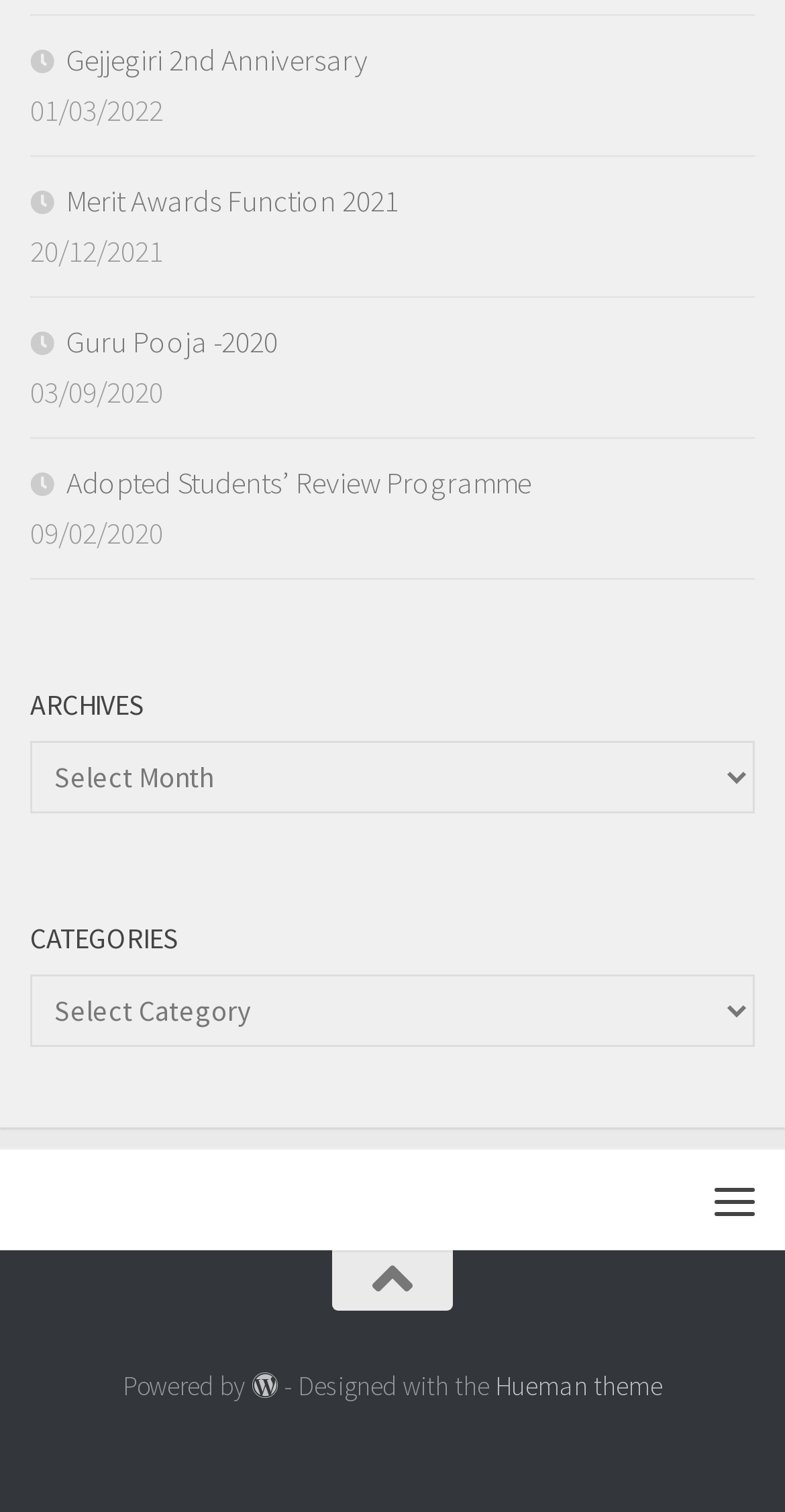Please identify the bounding box coordinates of the element that needs to be clicked to perform the following instruction: "Choose a category".

[0.038, 0.645, 0.962, 0.693]